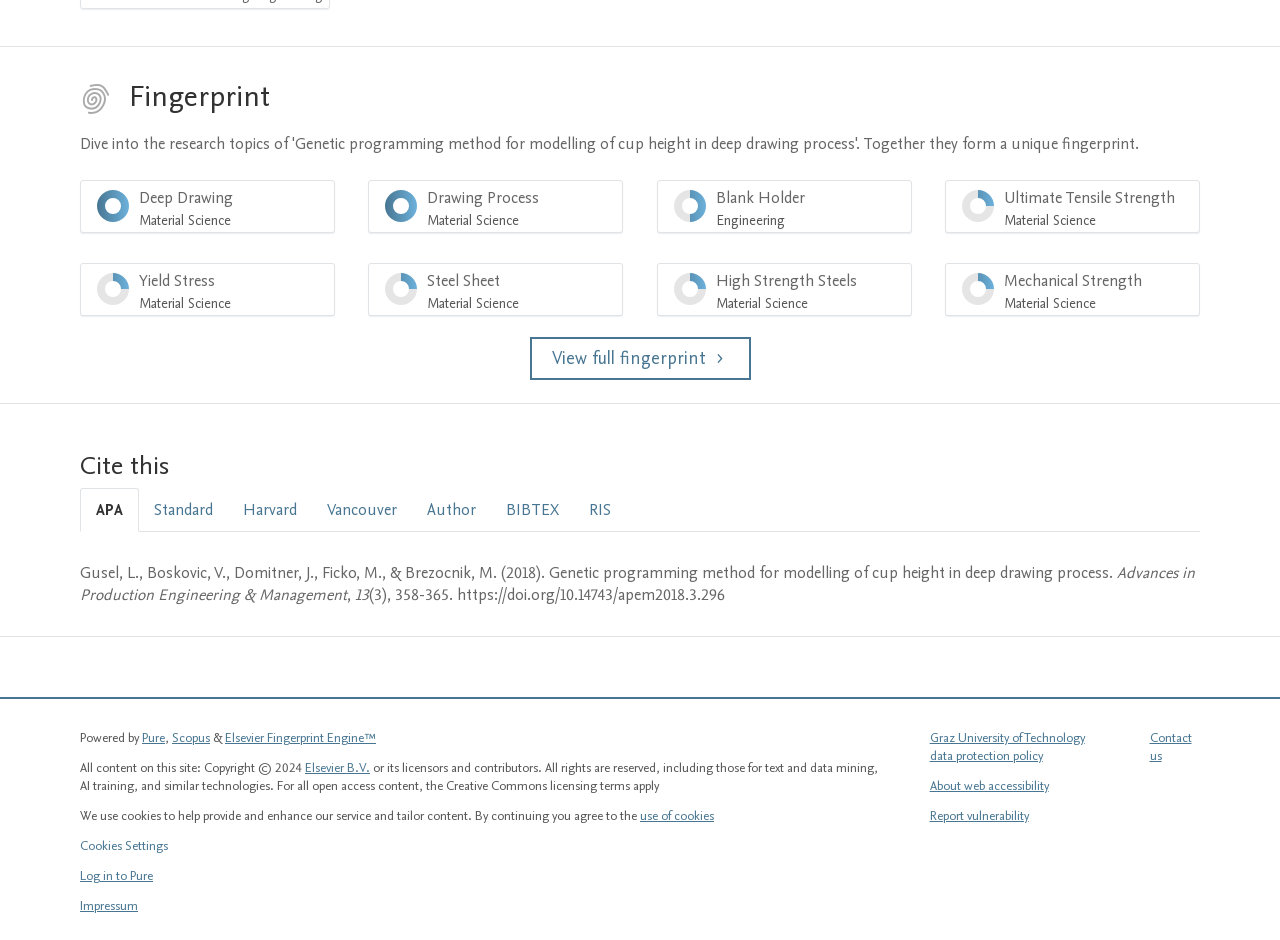Identify and provide the bounding box coordinates of the UI element described: "About web accessibility". The coordinates should be formatted as [left, top, right, bottom], with each number being a float between 0 and 1.

[0.726, 0.831, 0.819, 0.85]